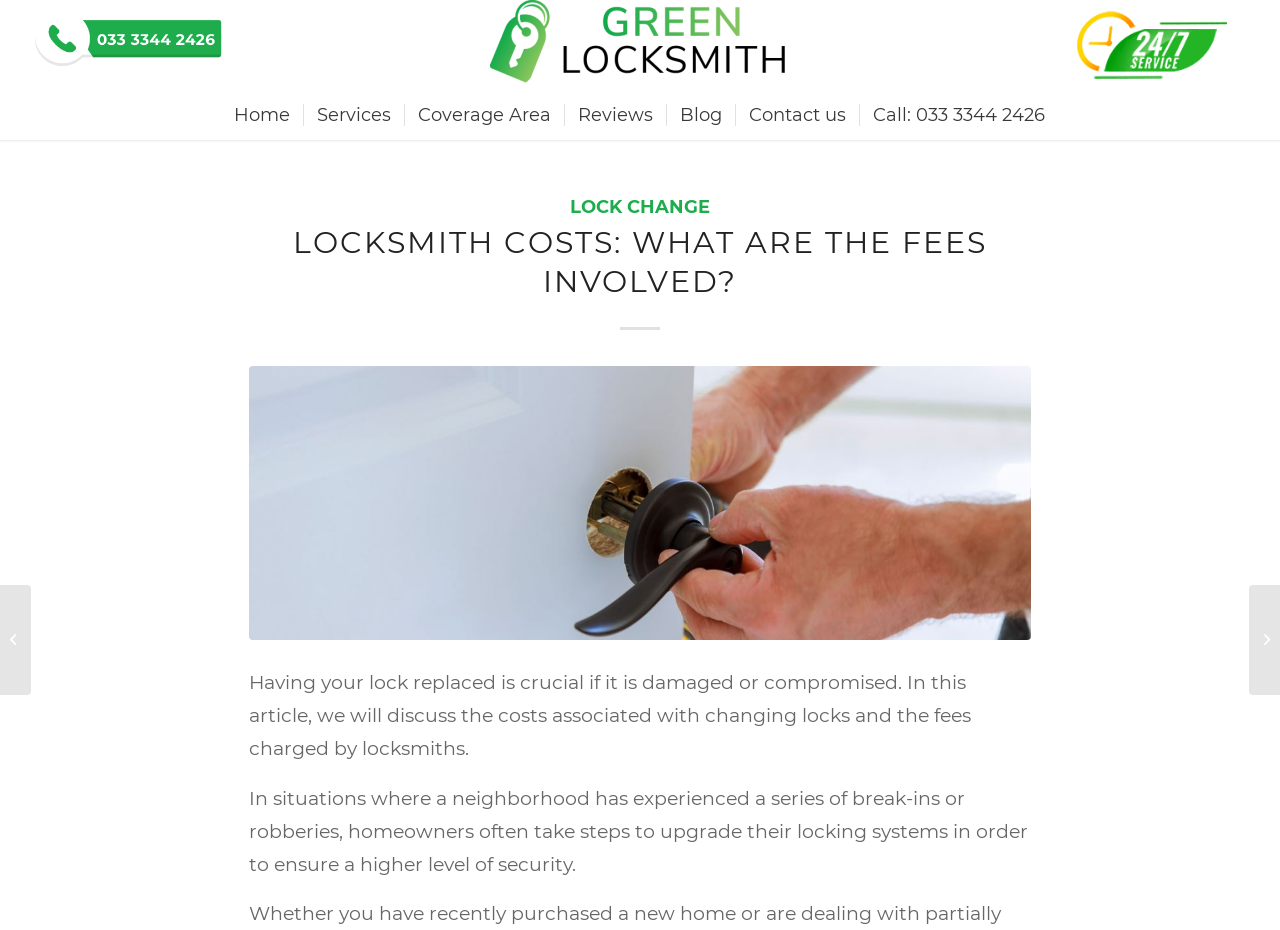Please find the bounding box for the following UI element description. Provide the coordinates in (top-left x, top-left y, bottom-right x, bottom-right y) format, with values between 0 and 1: Changing Lock on UPVC Door

[0.0, 0.629, 0.024, 0.747]